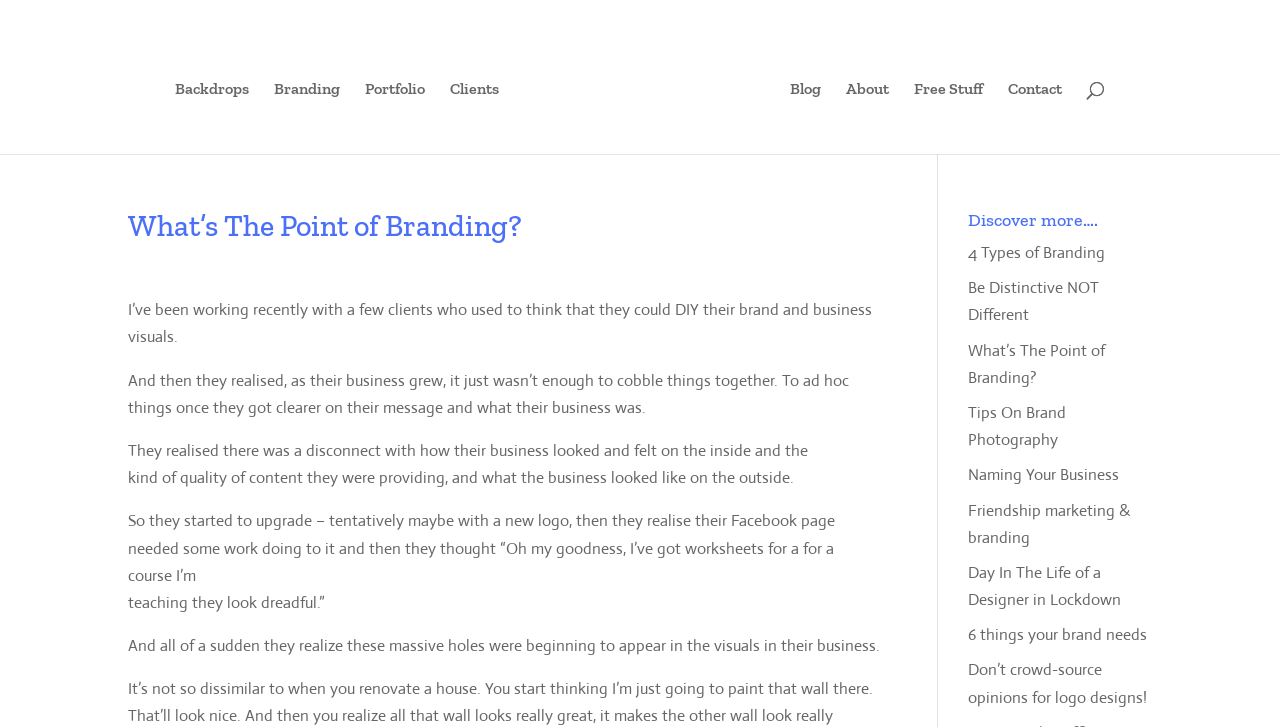What is the purpose of the links at the top?
Can you give a detailed and elaborate answer to the question?

The links at the top, such as 'Backdrops', 'Branding', 'Portfolio', 'Clients', and 'Blog', seem to be navigation links that allow users to access different sections of the website. They are positioned at the top of the webpage, which is a common location for navigation menus.